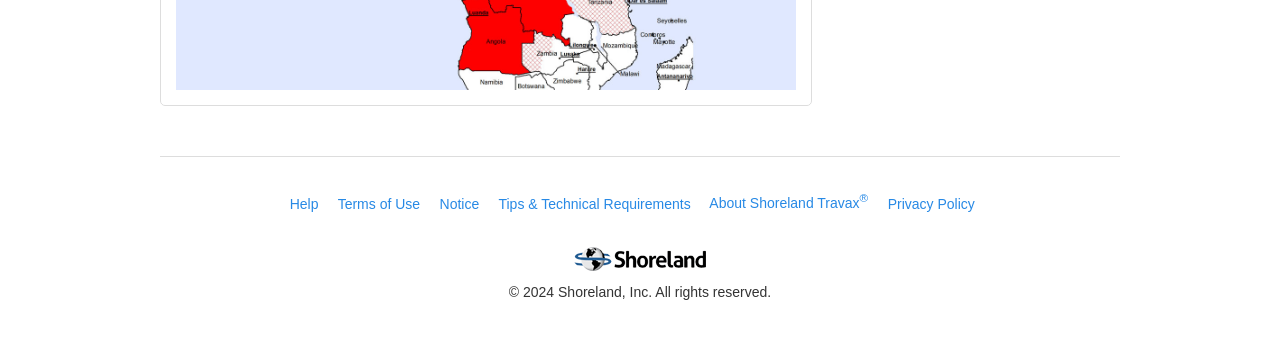Please answer the following question using a single word or phrase: 
What is the text next to the 'Shoreland, Inc.' link?

All rights reserved.